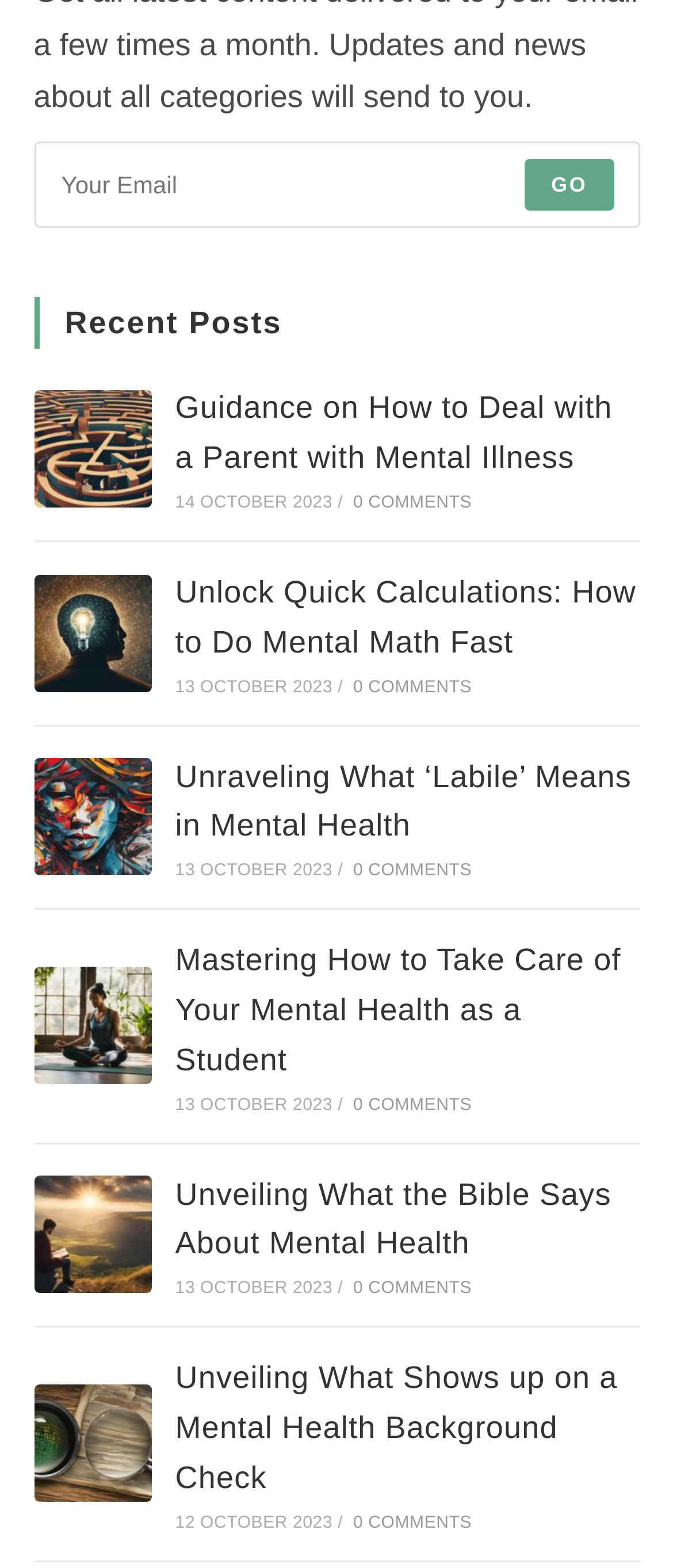Pinpoint the bounding box coordinates of the clickable area needed to execute the instruction: "access the eighth link". The coordinates should be specified as four float numbers between 0 and 1, i.e., [left, top, right, bottom].

None